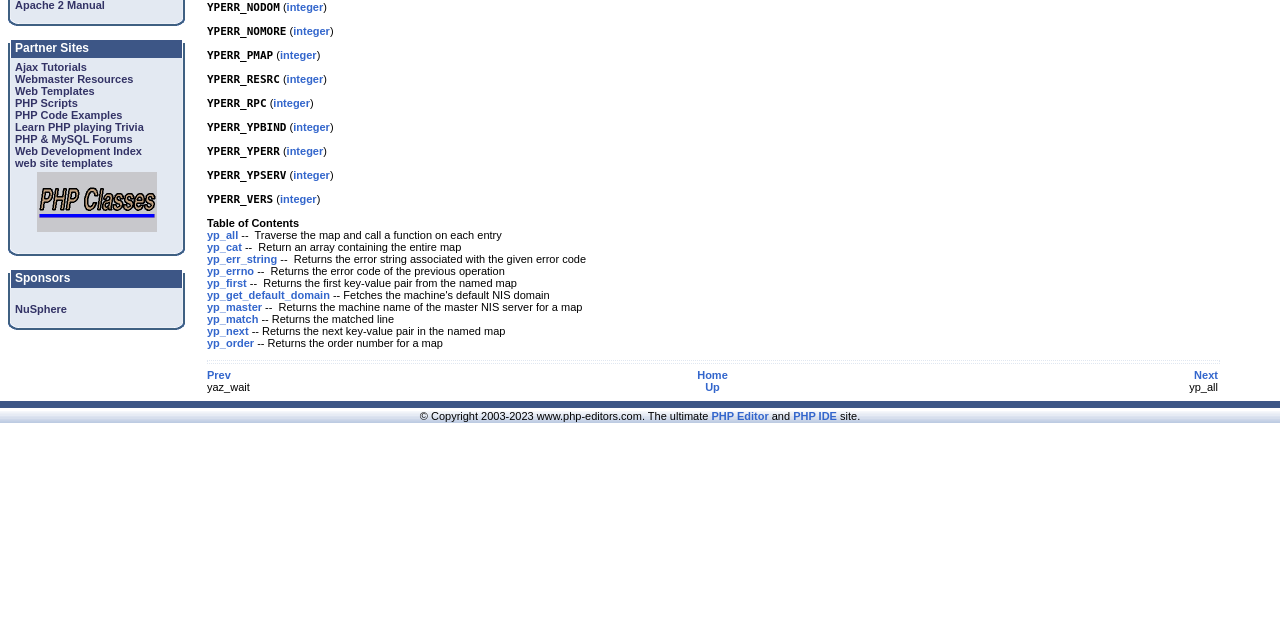Determine the bounding box coordinates of the UI element that matches the following description: "PHP & MySQL Forums". The coordinates should be four float numbers between 0 and 1 in the format [left, top, right, bottom].

[0.012, 0.208, 0.104, 0.227]